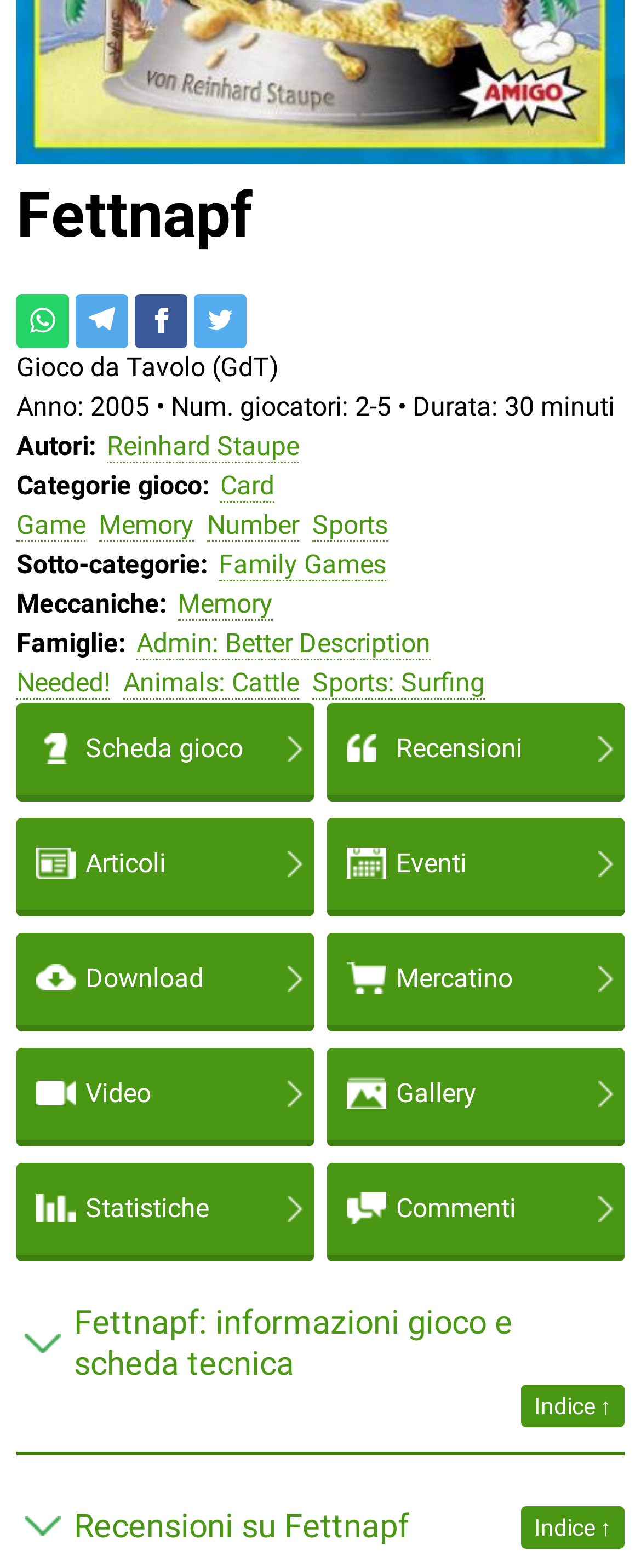Can you find the bounding box coordinates for the element that needs to be clicked to execute this instruction: "Click on the link to view game information"? The coordinates should be given as four float numbers between 0 and 1, i.e., [left, top, right, bottom].

[0.026, 0.448, 0.49, 0.507]